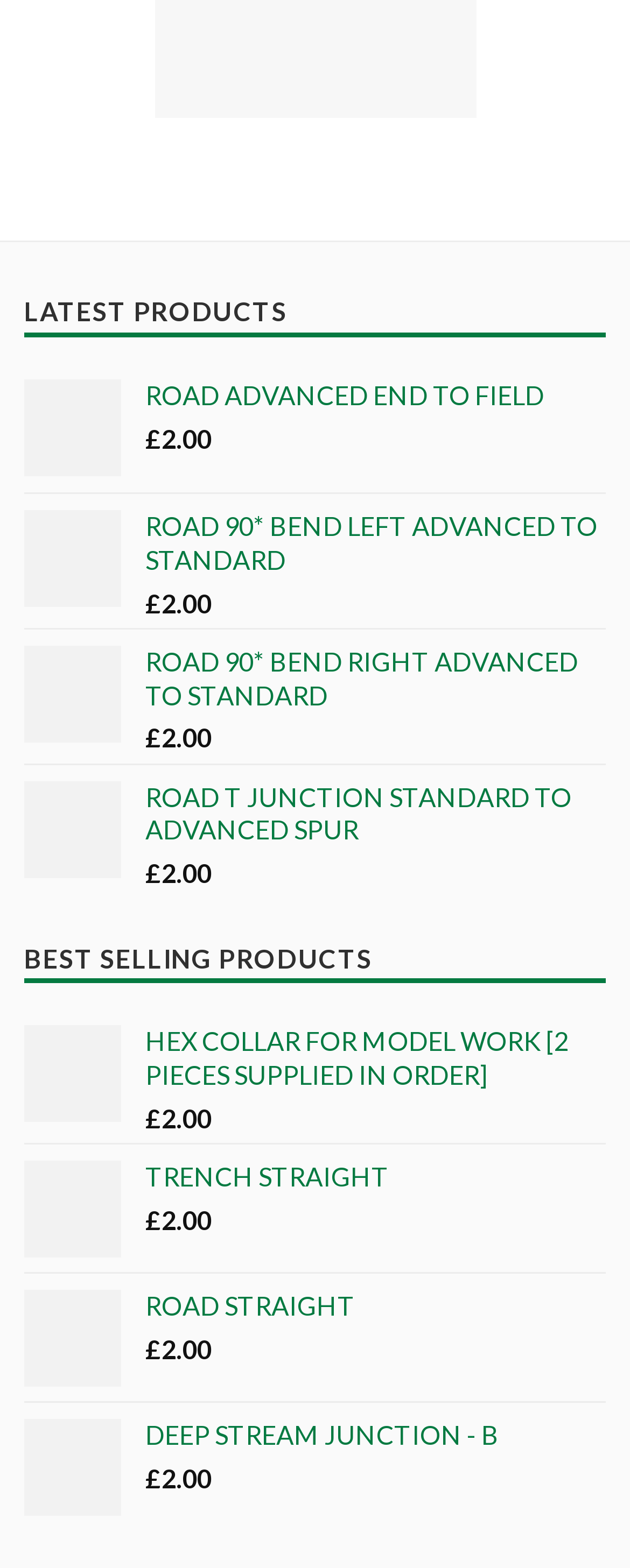Please find the bounding box for the following UI element description. Provide the coordinates in (top-left x, top-left y, bottom-right x, bottom-right y) format, with values between 0 and 1: Open navigation menu

None